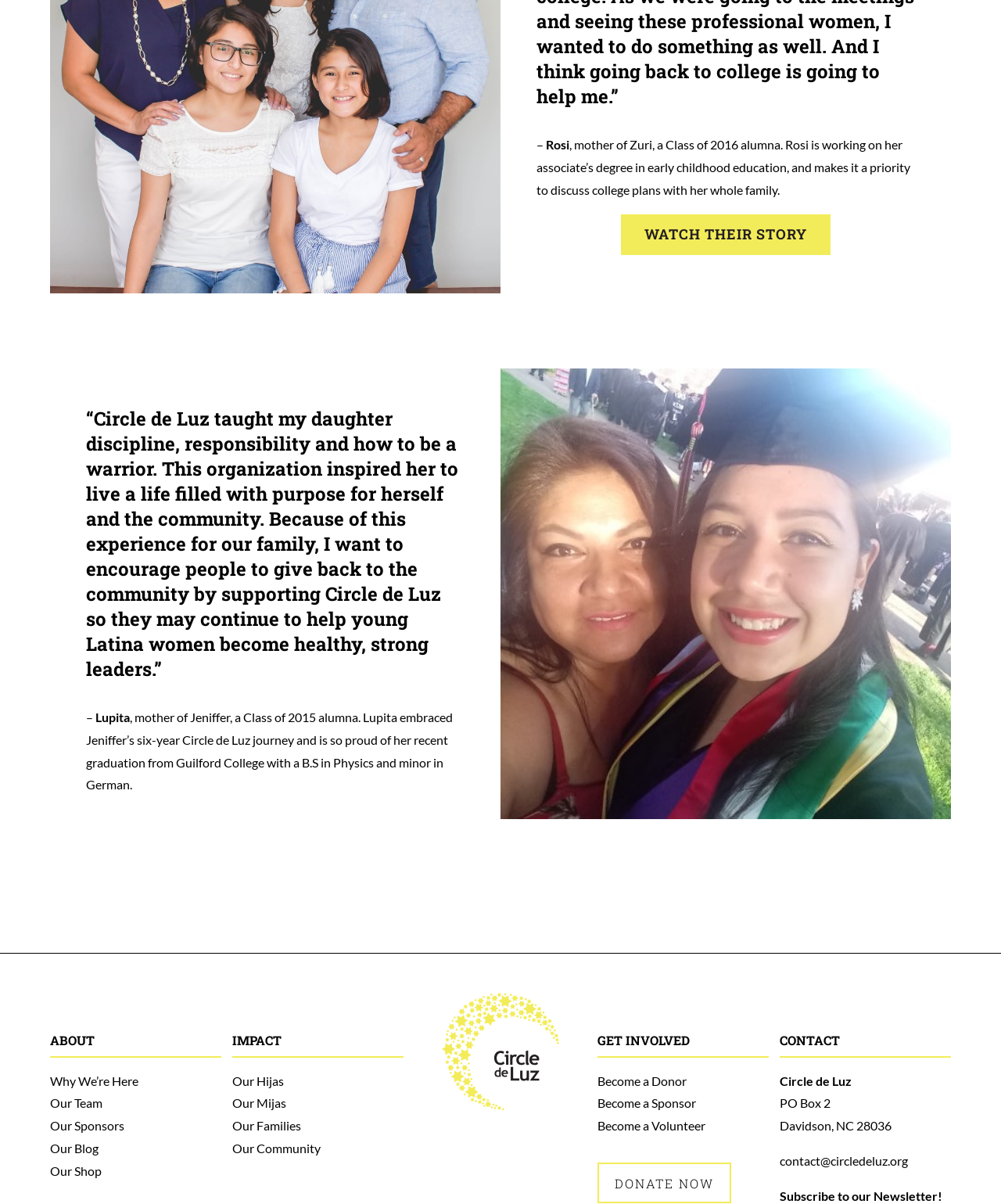Provide a brief response to the question using a single word or phrase: 
How many mothers are featured on this webpage?

2